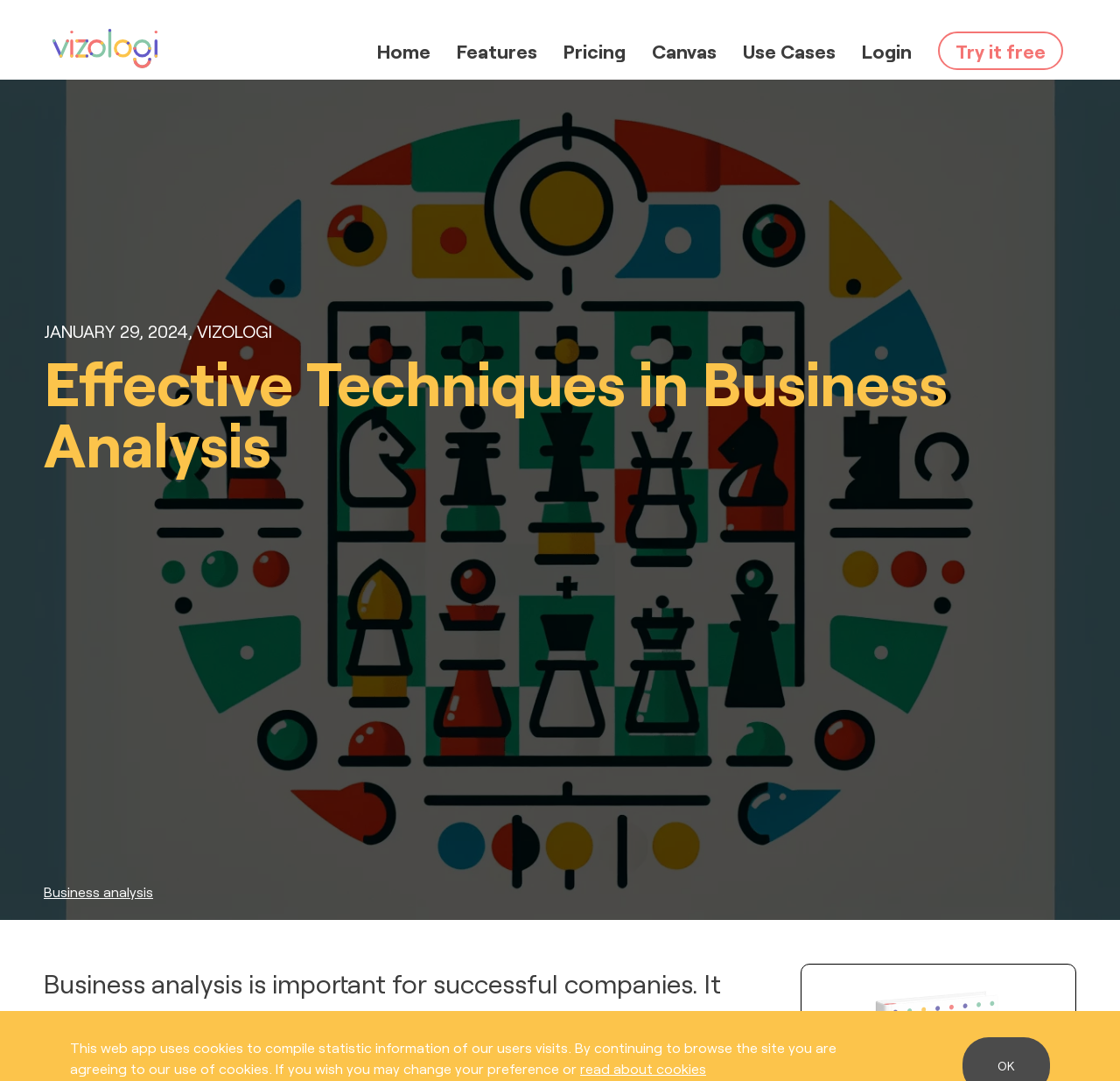Identify the bounding box of the HTML element described here: "Canvas". Provide the coordinates as four float numbers between 0 and 1: [left, top, right, bottom].

[0.582, 0.028, 0.64, 0.049]